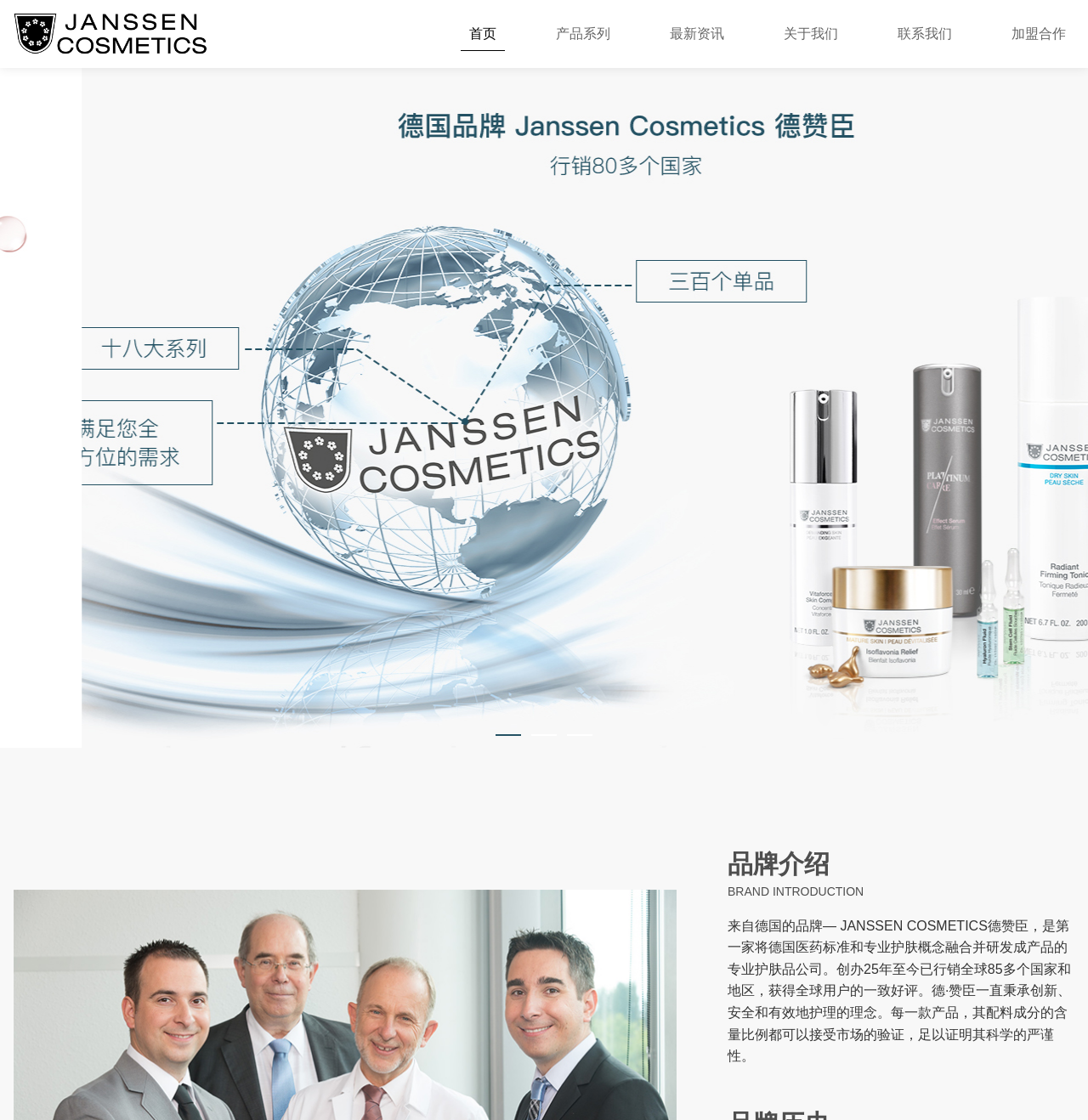From the element description 关于我们, predict the bounding box coordinates of the UI element. The coordinates must be specified in the format (top-left x, top-left y, bottom-right x, bottom-right y) and should be within the 0 to 1 range.

[0.712, 0.015, 0.778, 0.046]